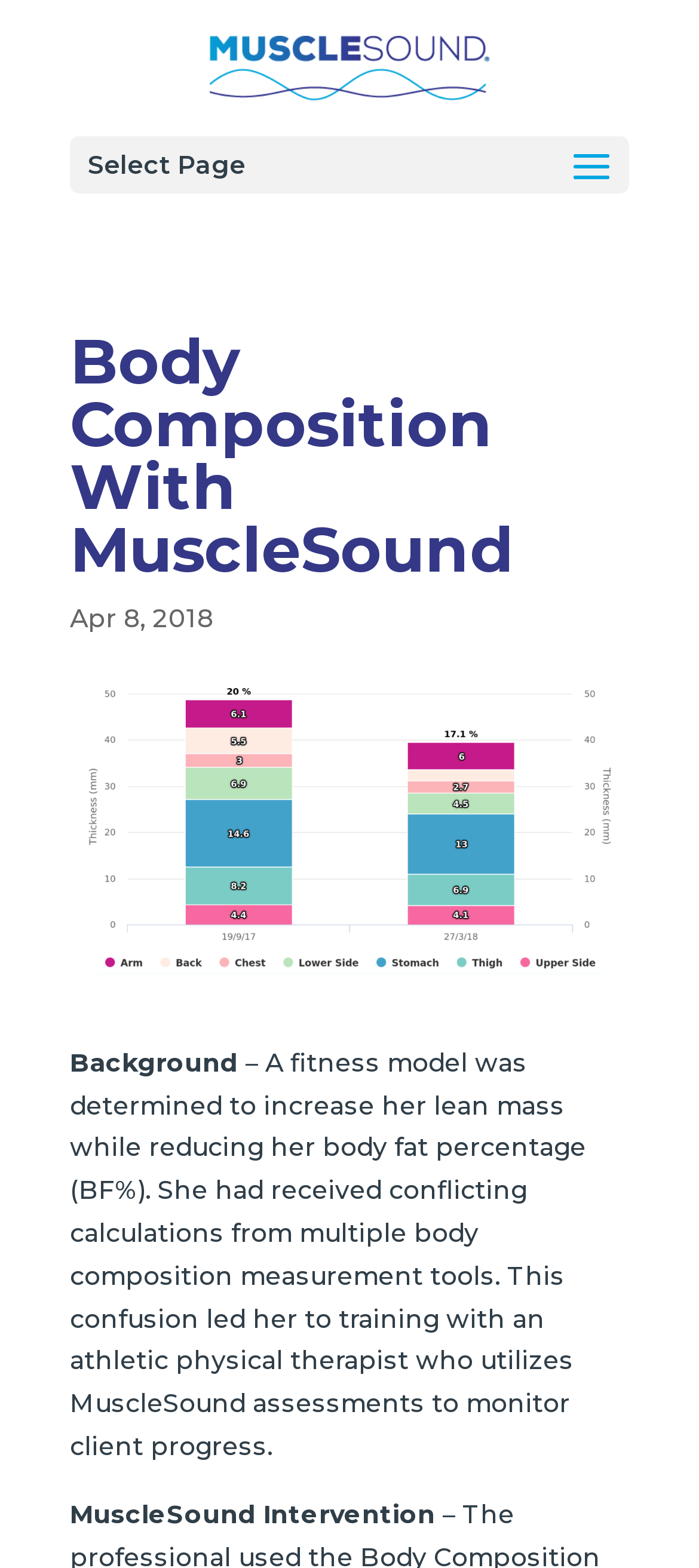Answer succinctly with a single word or phrase:
What is the section title after 'Background'?

MuscleSound Intervention